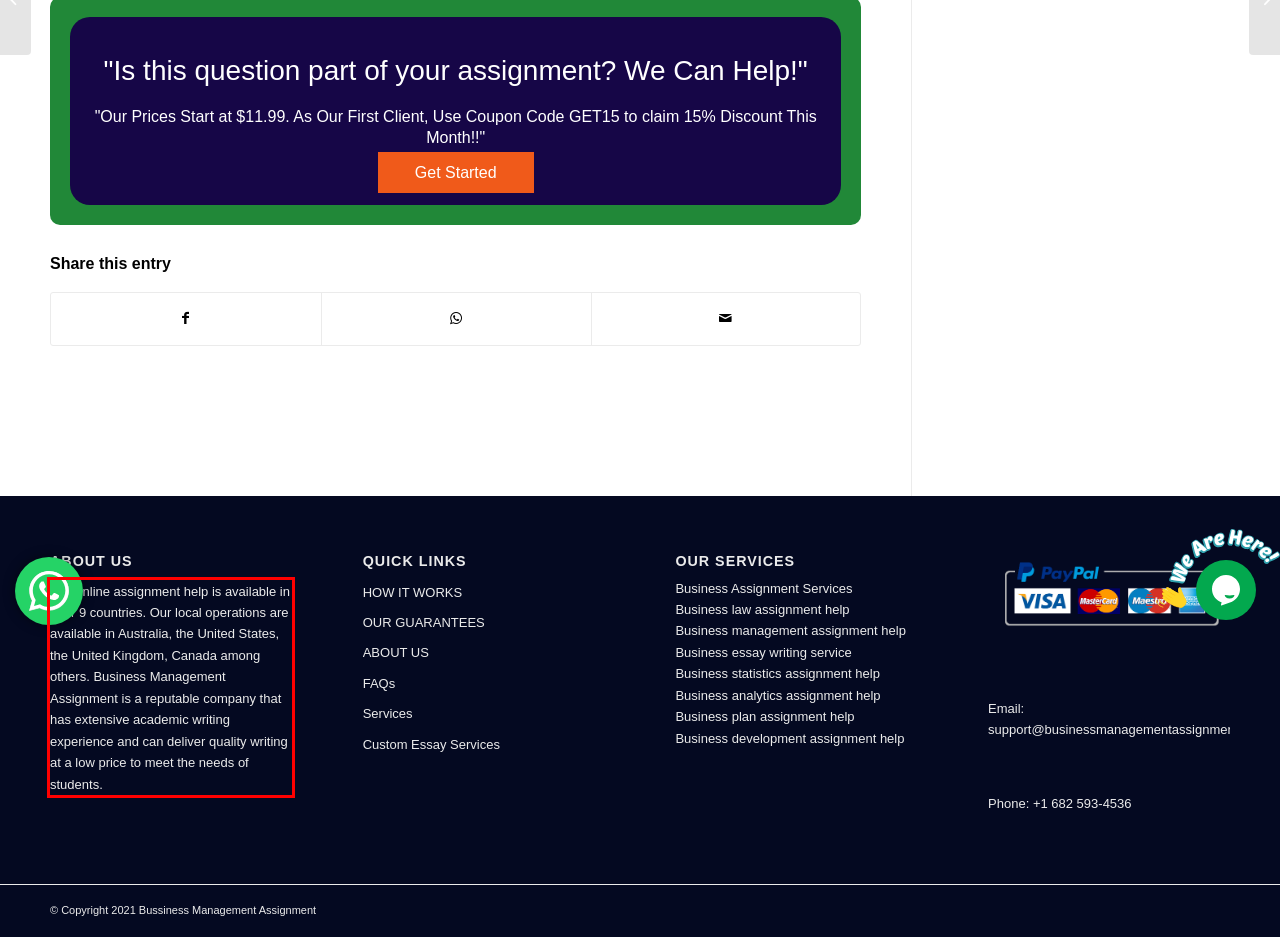You have a screenshot of a webpage where a UI element is enclosed in a red rectangle. Perform OCR to capture the text inside this red rectangle.

Our online assignment help is available in over 9 countries. Our local operations are available in Australia, the United States, the United Kingdom, Canada among others. Business Management Assignment is a reputable company that has extensive academic writing experience and can deliver quality writing at a low price to meet the needs of students.